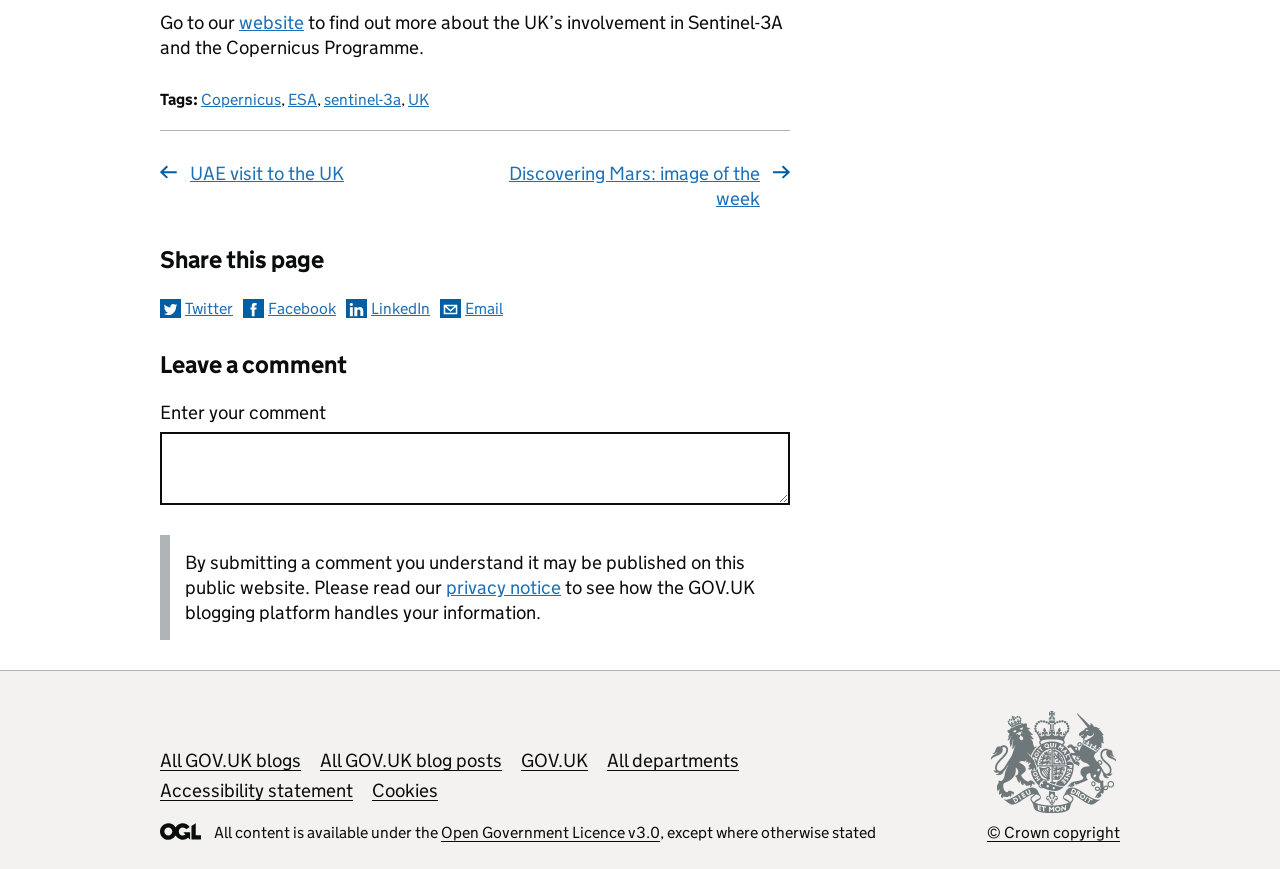What is the licence under which the content is available?
Look at the screenshot and provide an in-depth answer.

The static text 'All content is available under the Open Government Licence v3.0' indicates that the content on the webpage is available under this licence.